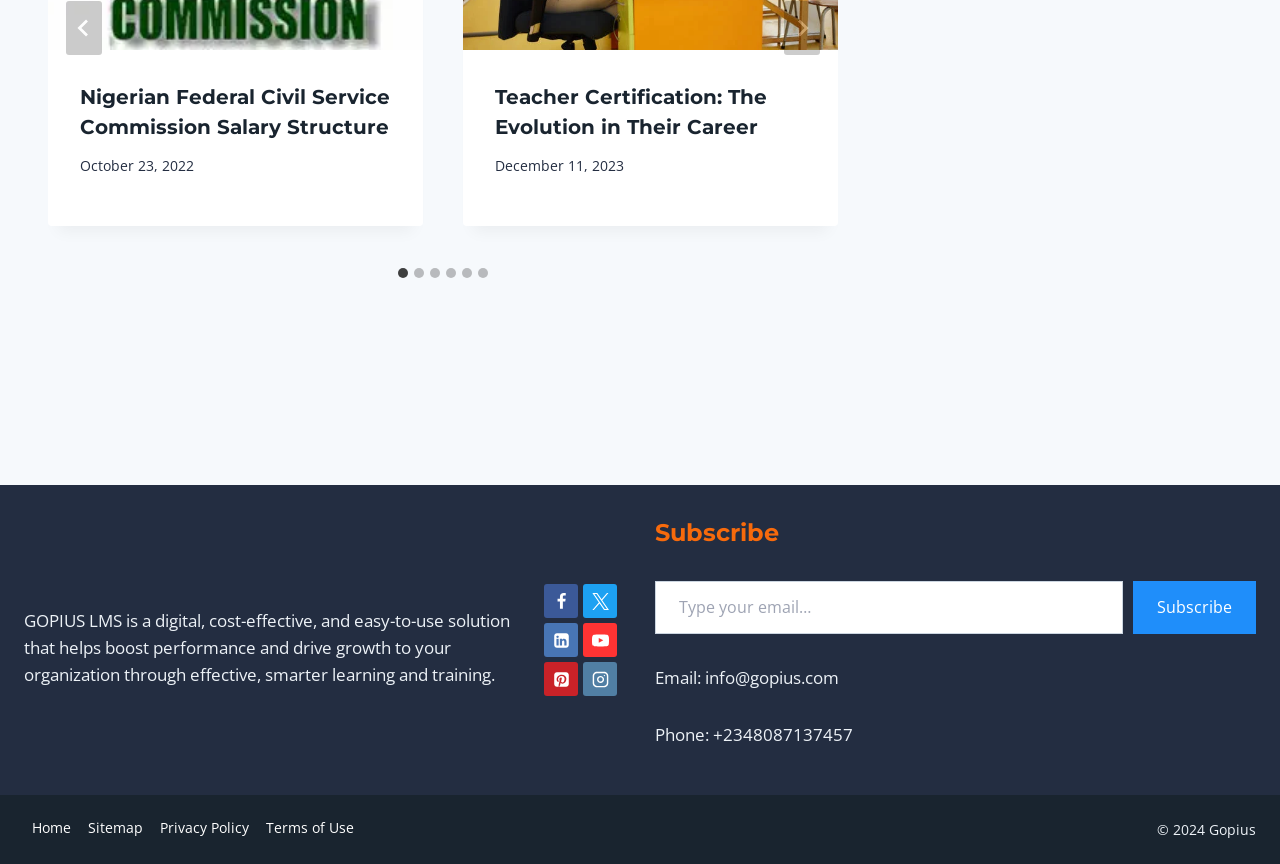Based on the visual content of the image, answer the question thoroughly: How many social media links are there?

I counted the number of social media links at the bottom of the webpage, which are Facebook, Twitter, Linkedin, YouTube, Pinterest, and Instagram. There are 6 links in total.